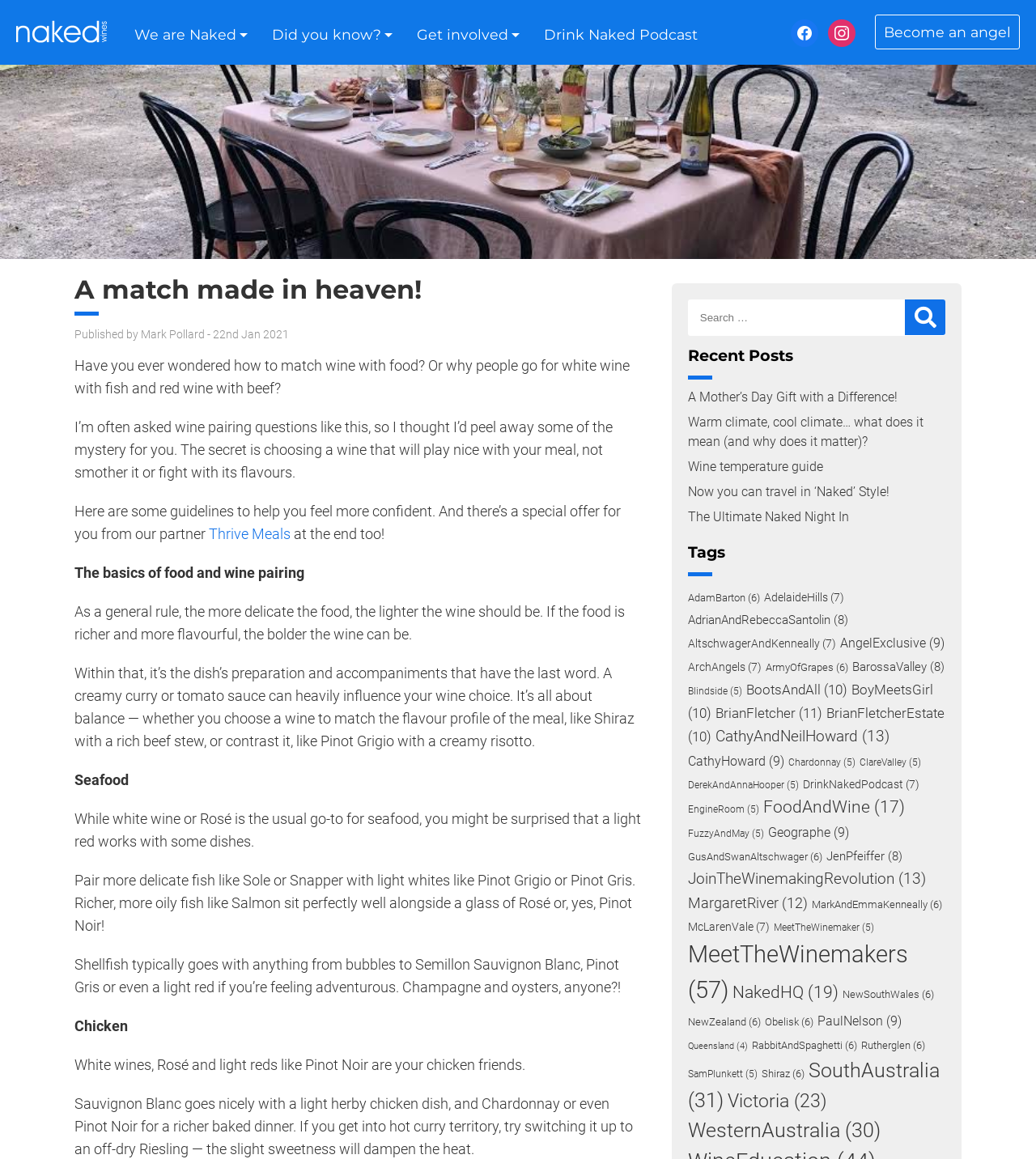What type of fish is mentioned as pairing well with Pinot Grigio?
Using the information presented in the image, please offer a detailed response to the question.

According to the blog post, more delicate fish like Sole or Snapper pair well with light whites like Pinot Grigio or Pinot Gris.